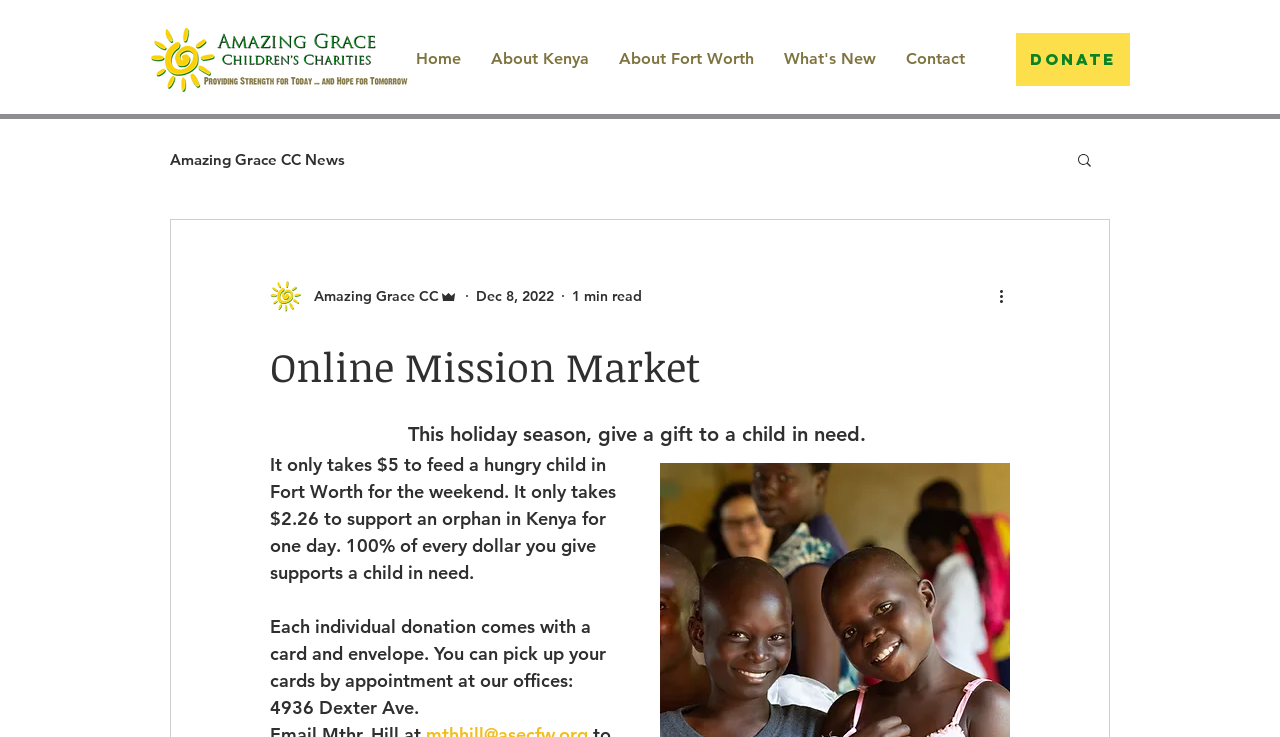Highlight the bounding box coordinates of the region I should click on to meet the following instruction: "View more actions".

[0.778, 0.385, 0.797, 0.418]